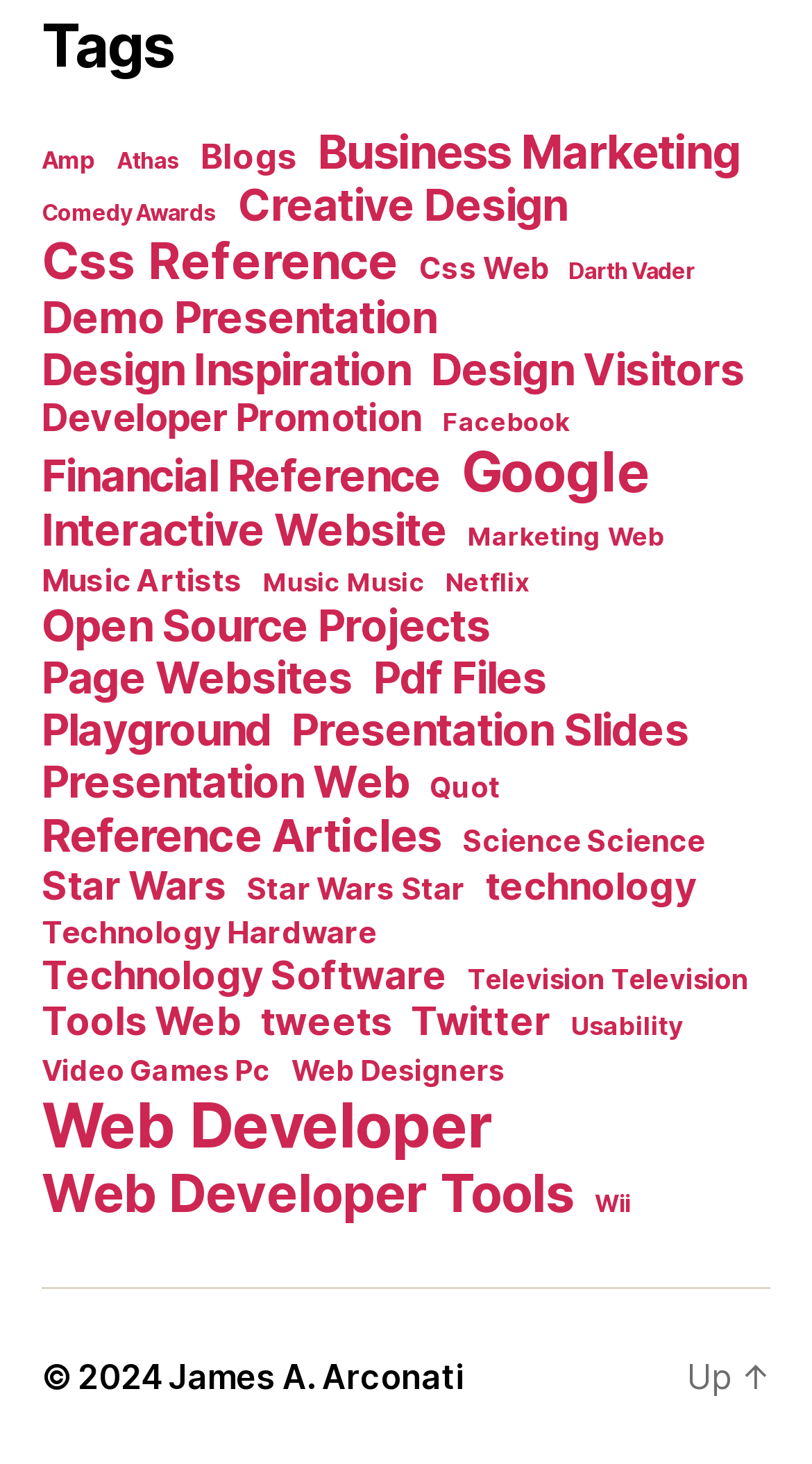Use a single word or phrase to answer this question: 
Who is the copyright holder?

James A. Arconati